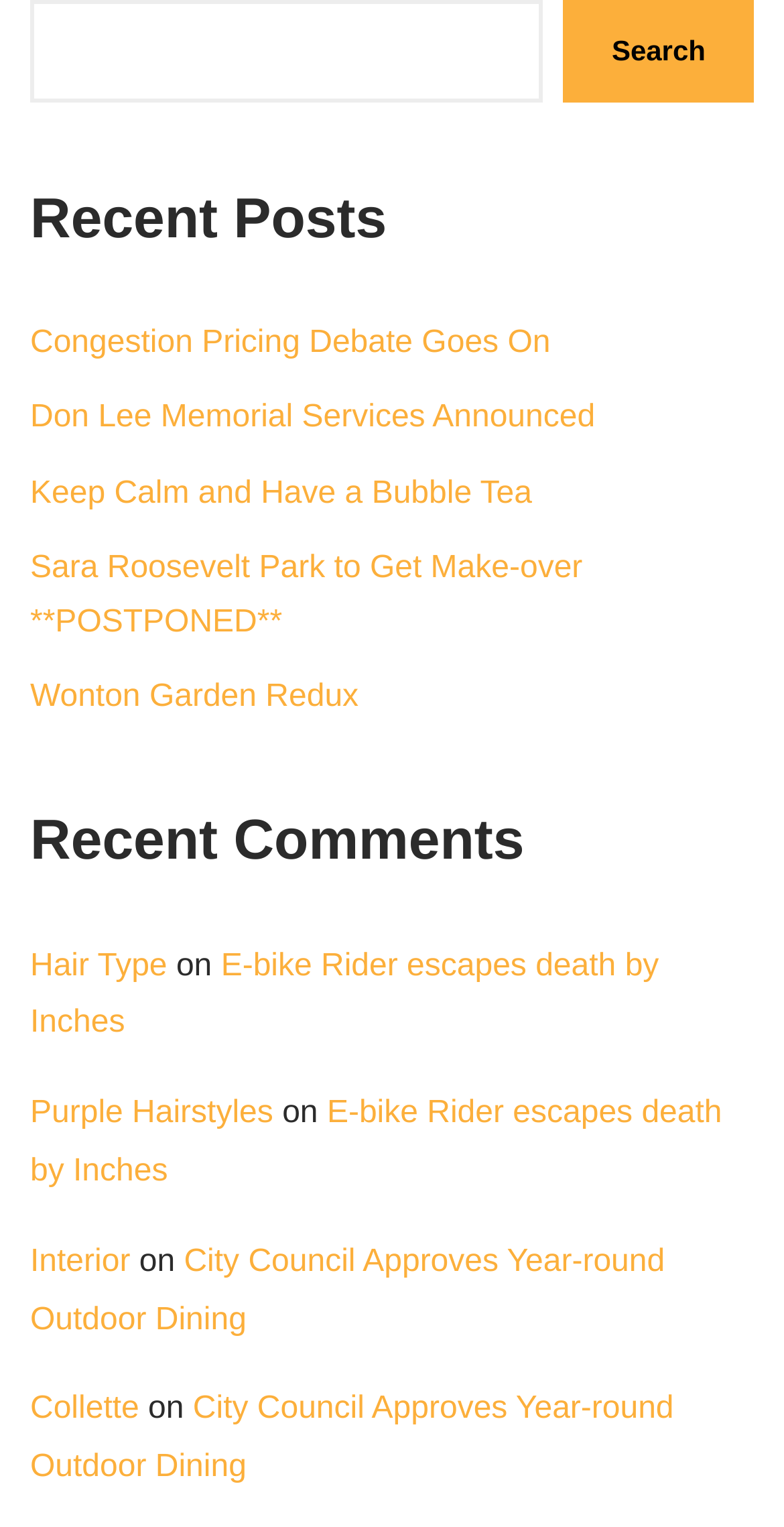Can you find the bounding box coordinates for the element to click on to achieve the instruction: "Read the news about City Council Approves Year-round Outdoor Dining"?

[0.038, 0.815, 0.848, 0.875]